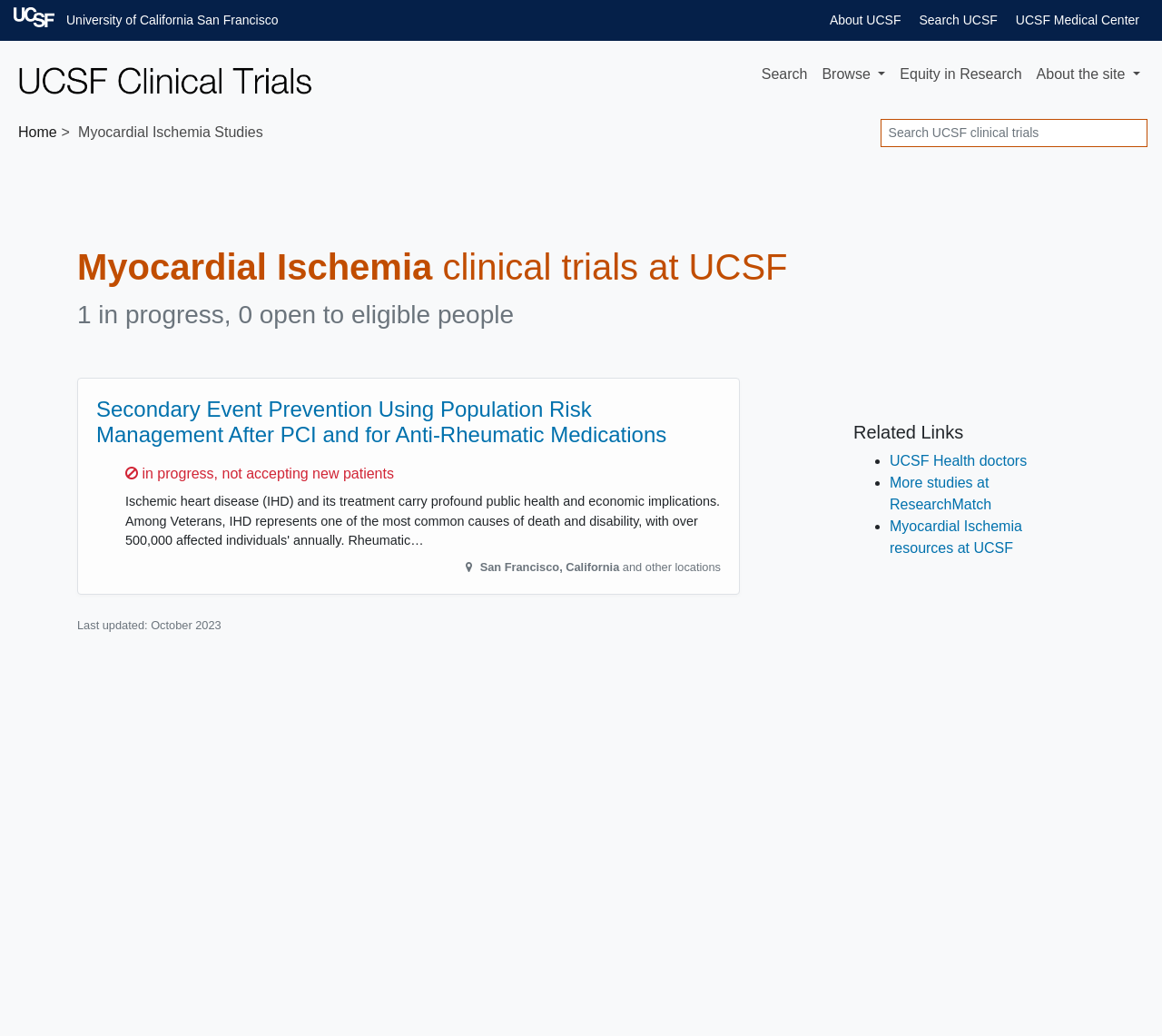Carefully examine the image and provide an in-depth answer to the question: What is the last updated date of the clinical trial?

I found the answer by looking at the text at the bottom of the webpage, which says 'Last updated: October 2023'.